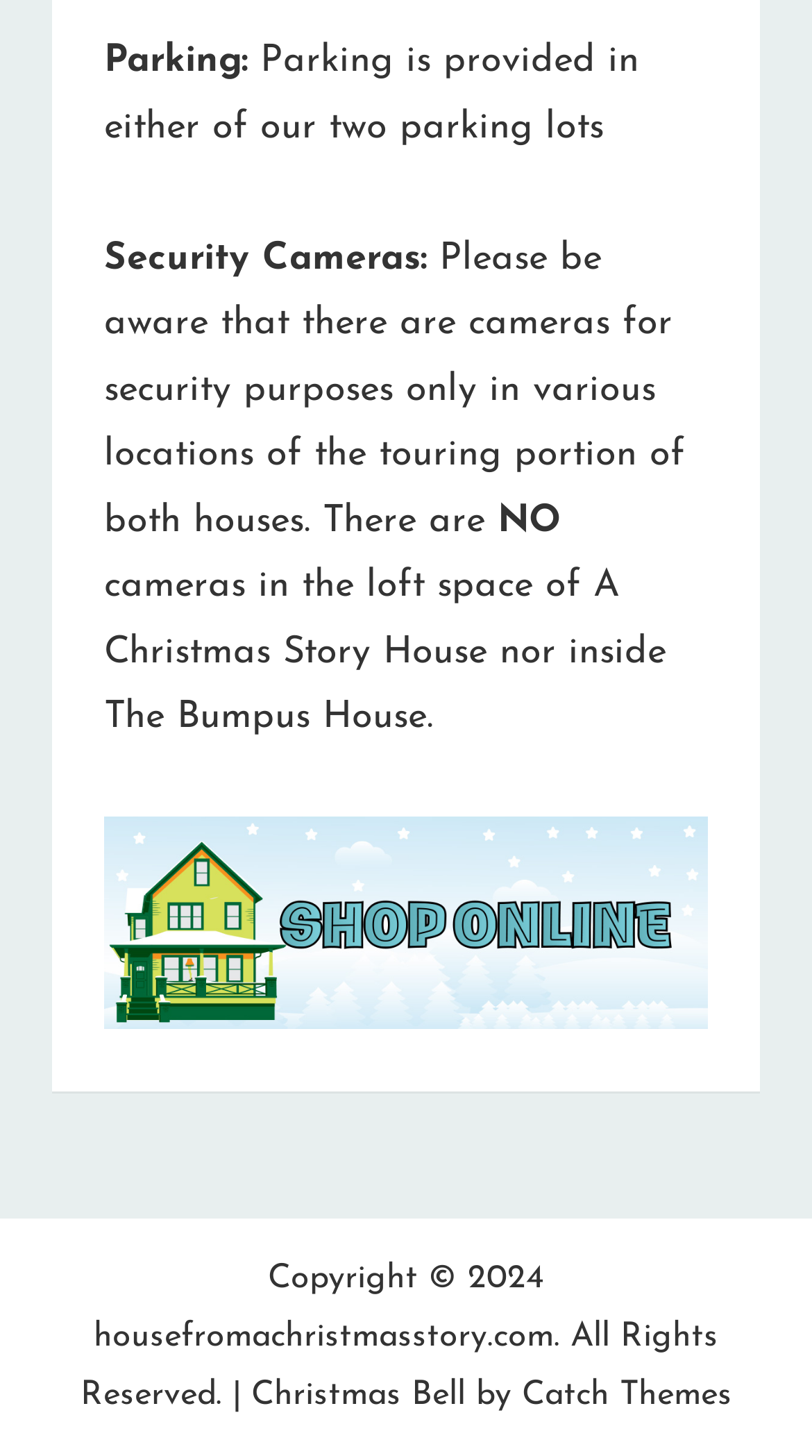What is the name of the website?
Answer the question with a detailed explanation, including all necessary information.

The link 'housefromachristmasstory.com' at the bottom of the webpage suggests that it is the name of the website.